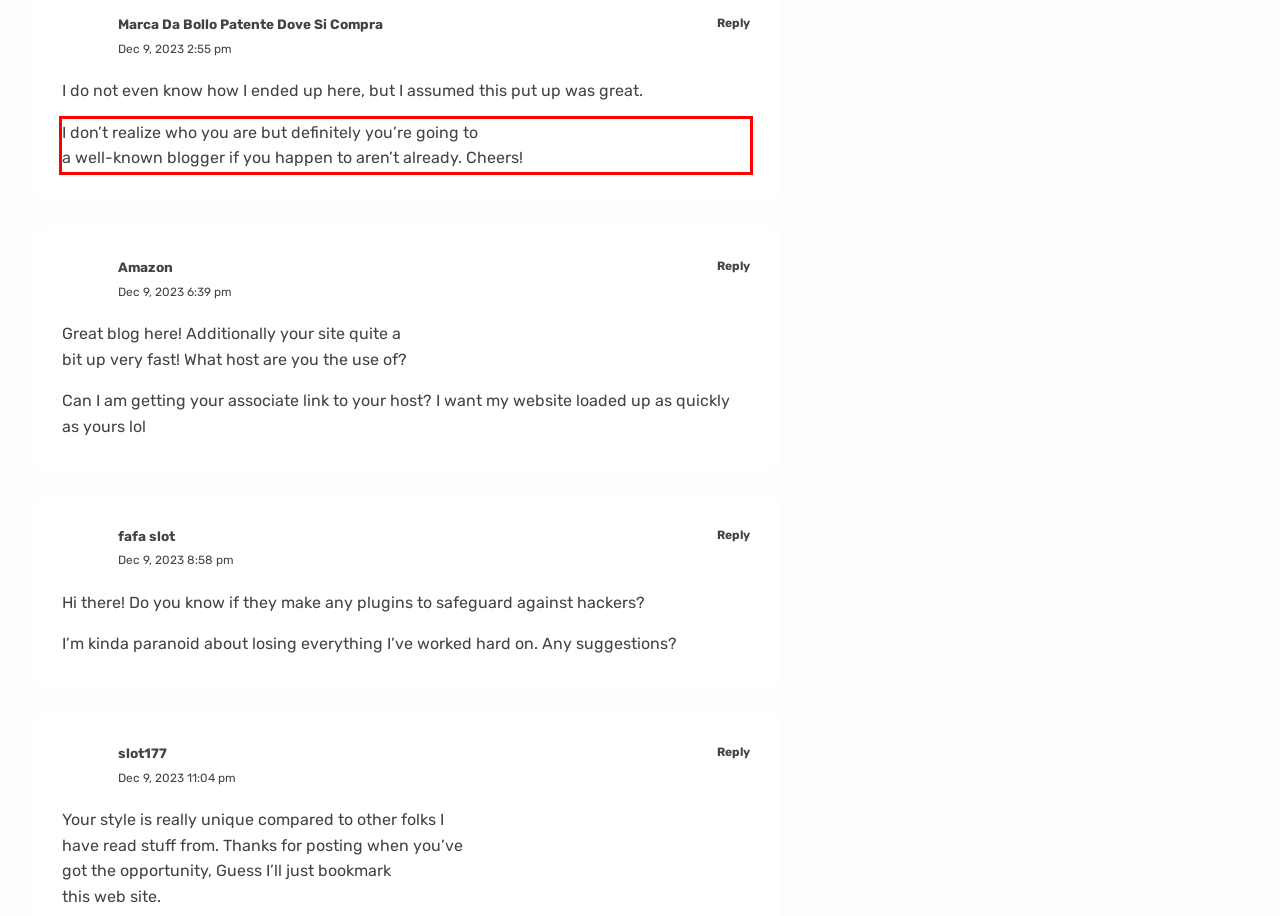With the provided screenshot of a webpage, locate the red bounding box and perform OCR to extract the text content inside it.

I don’t realize who you are but definitely you’re going to a well-known blogger if you happen to aren’t already. Cheers!